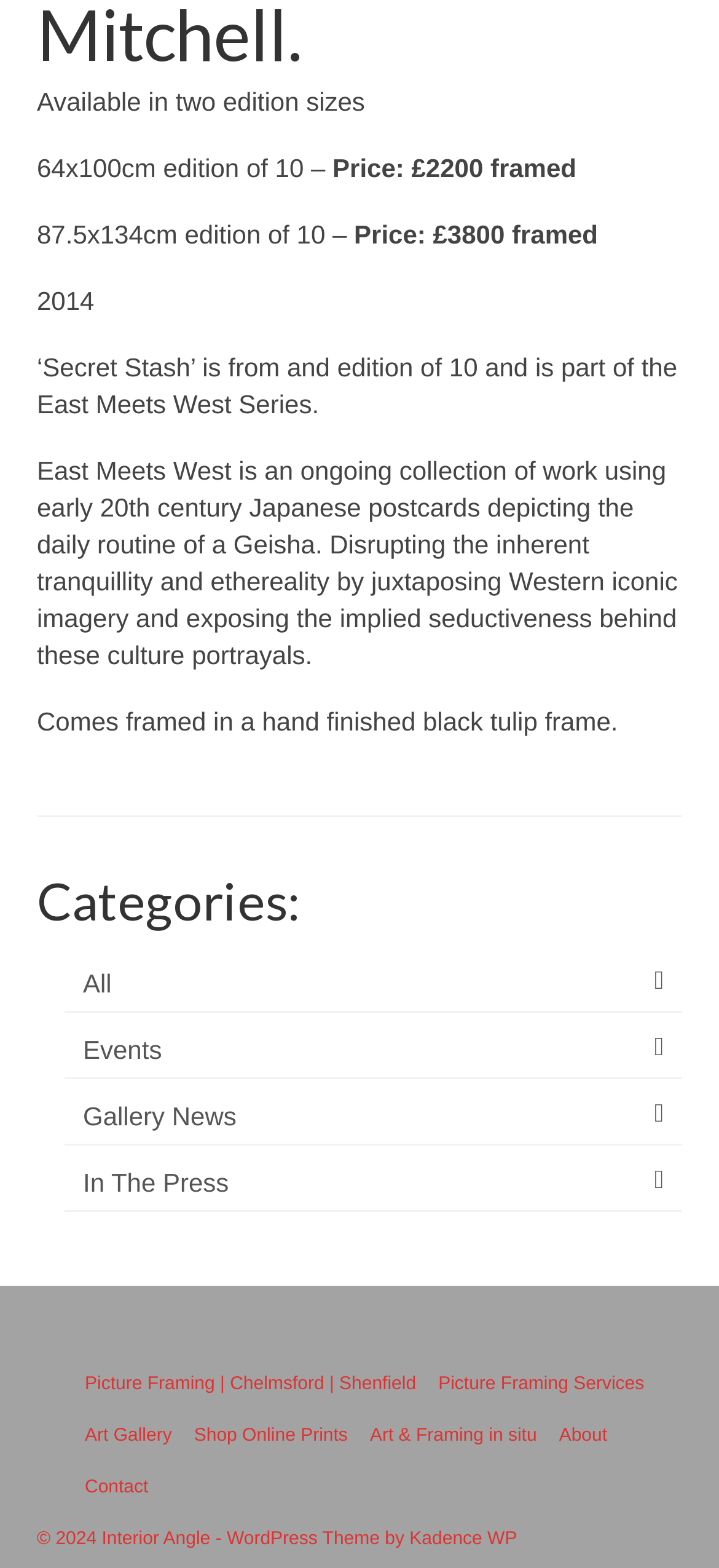Identify the bounding box coordinates for the element you need to click to achieve the following task: "Learn about picture framing services". The coordinates must be four float values ranging from 0 to 1, formatted as [left, top, right, bottom].

[0.594, 0.867, 0.911, 0.9]